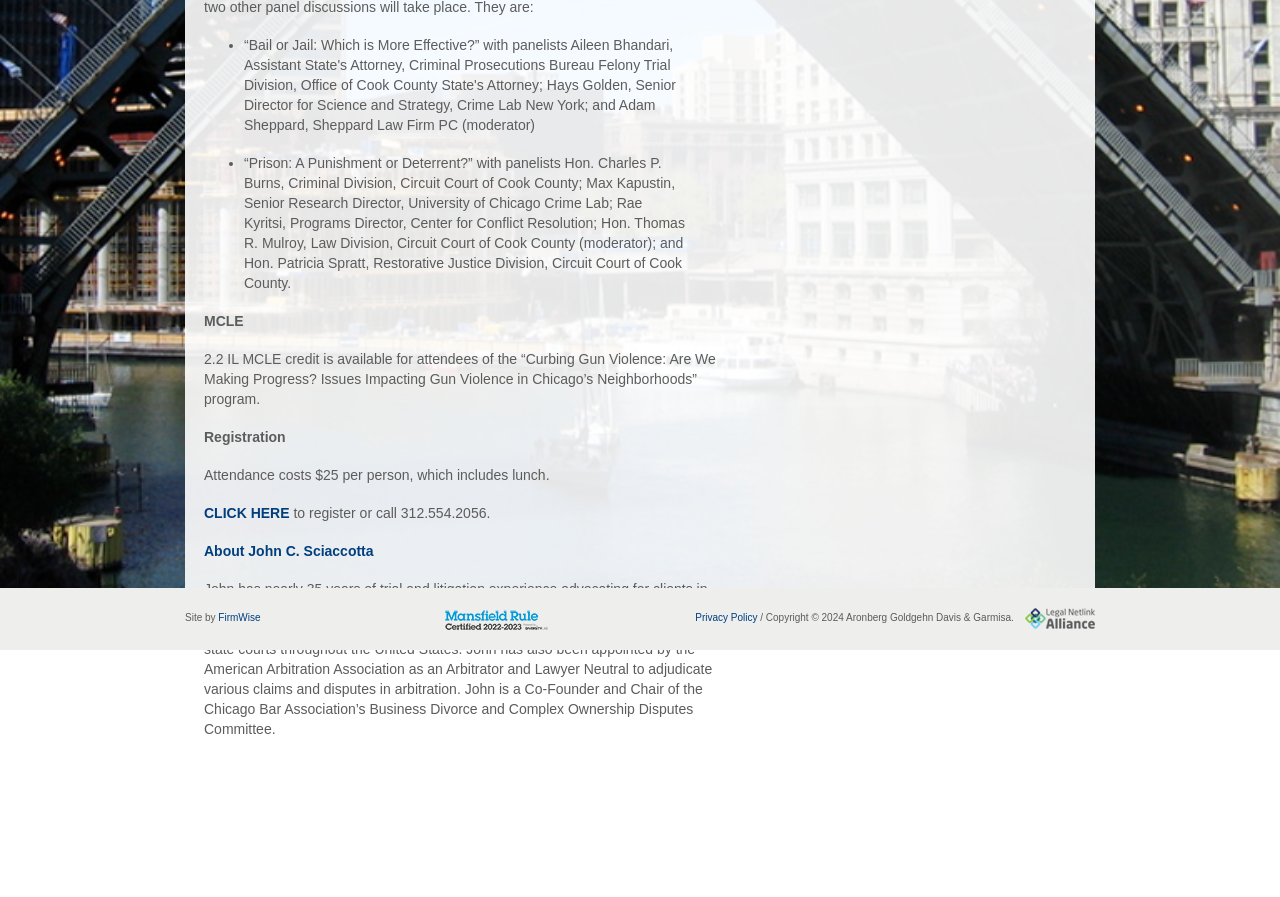Identify the bounding box for the UI element that is described as follows: "FirmWise".

[0.171, 0.682, 0.204, 0.695]